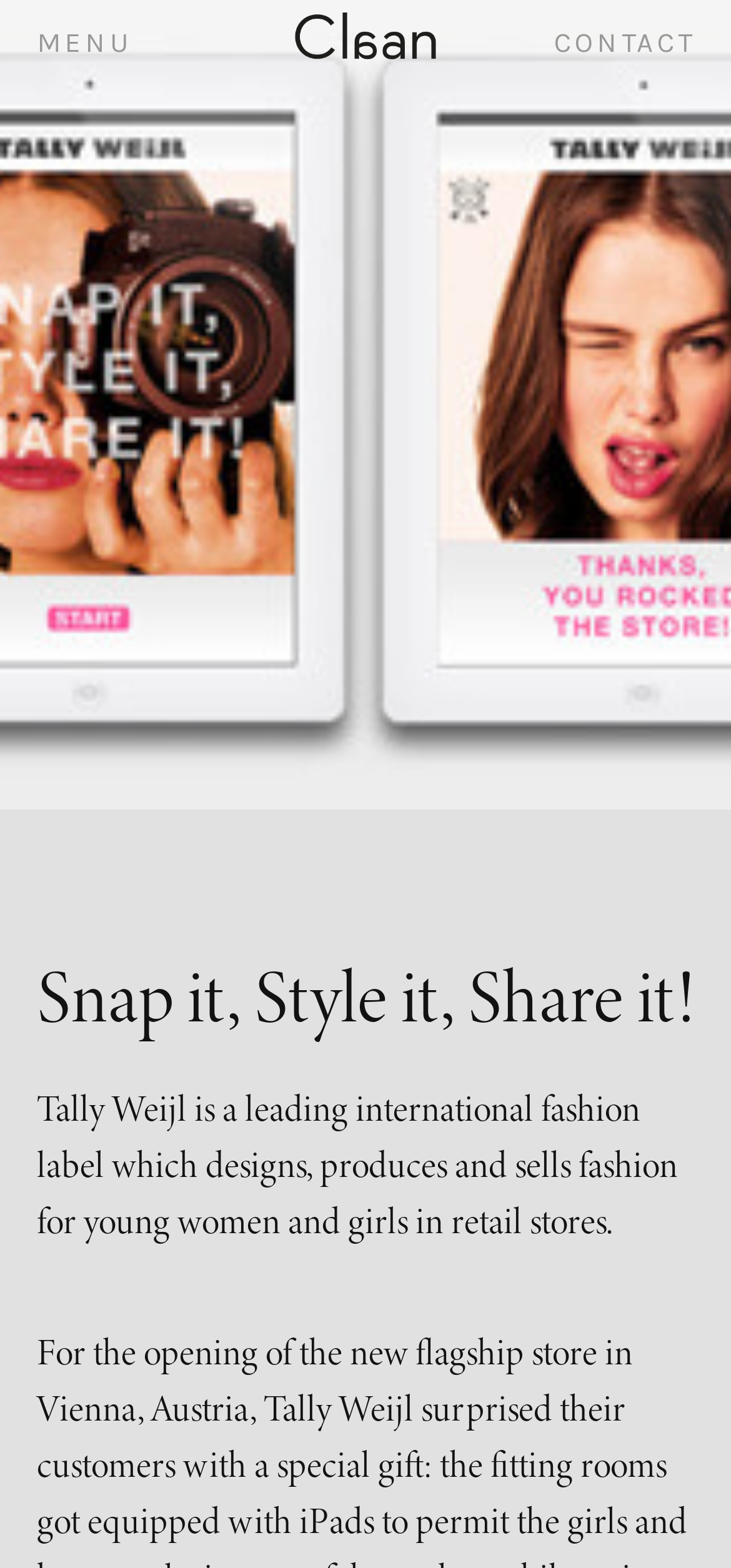What is the industry of the company Tally Weijl?
We need a detailed and meticulous answer to the question.

The industry of the company Tally Weijl is obtained from the StaticText element with the text 'Tally Weijl is a leading international fashion label...' which indicates that Tally Weijl is a fashion company.